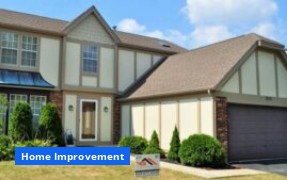What is prominently displayed in the foreground of the image?
Based on the image, answer the question with as much detail as possible.

The caption states that a sign indicating home improvement services is prominently displayed in the foreground, highlighting the relevance of this property to ongoing enhancement projects.